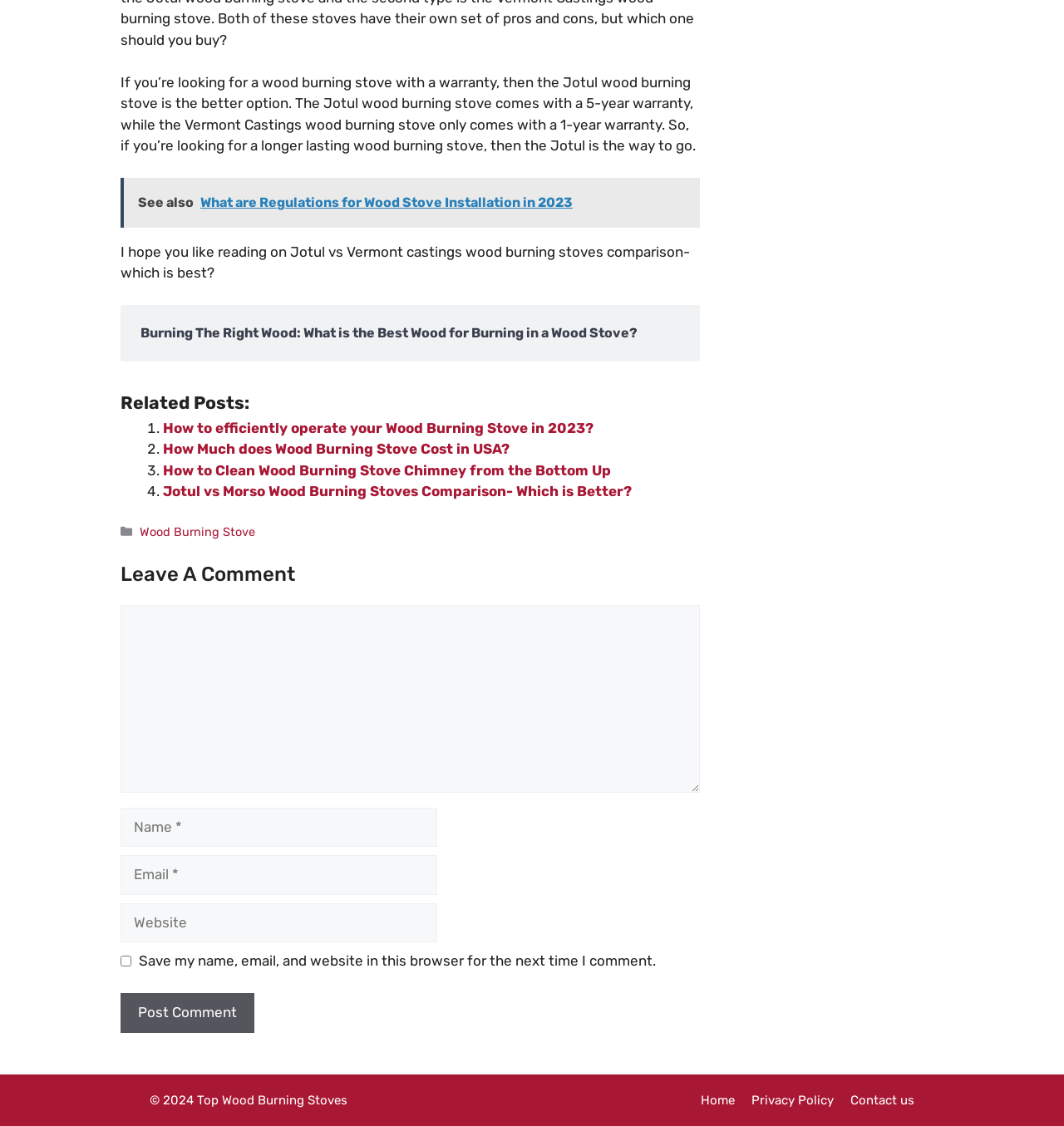Please determine the bounding box coordinates of the clickable area required to carry out the following instruction: "Click on the link to read about burning the right wood". The coordinates must be four float numbers between 0 and 1, represented as [left, top, right, bottom].

[0.132, 0.289, 0.639, 0.303]